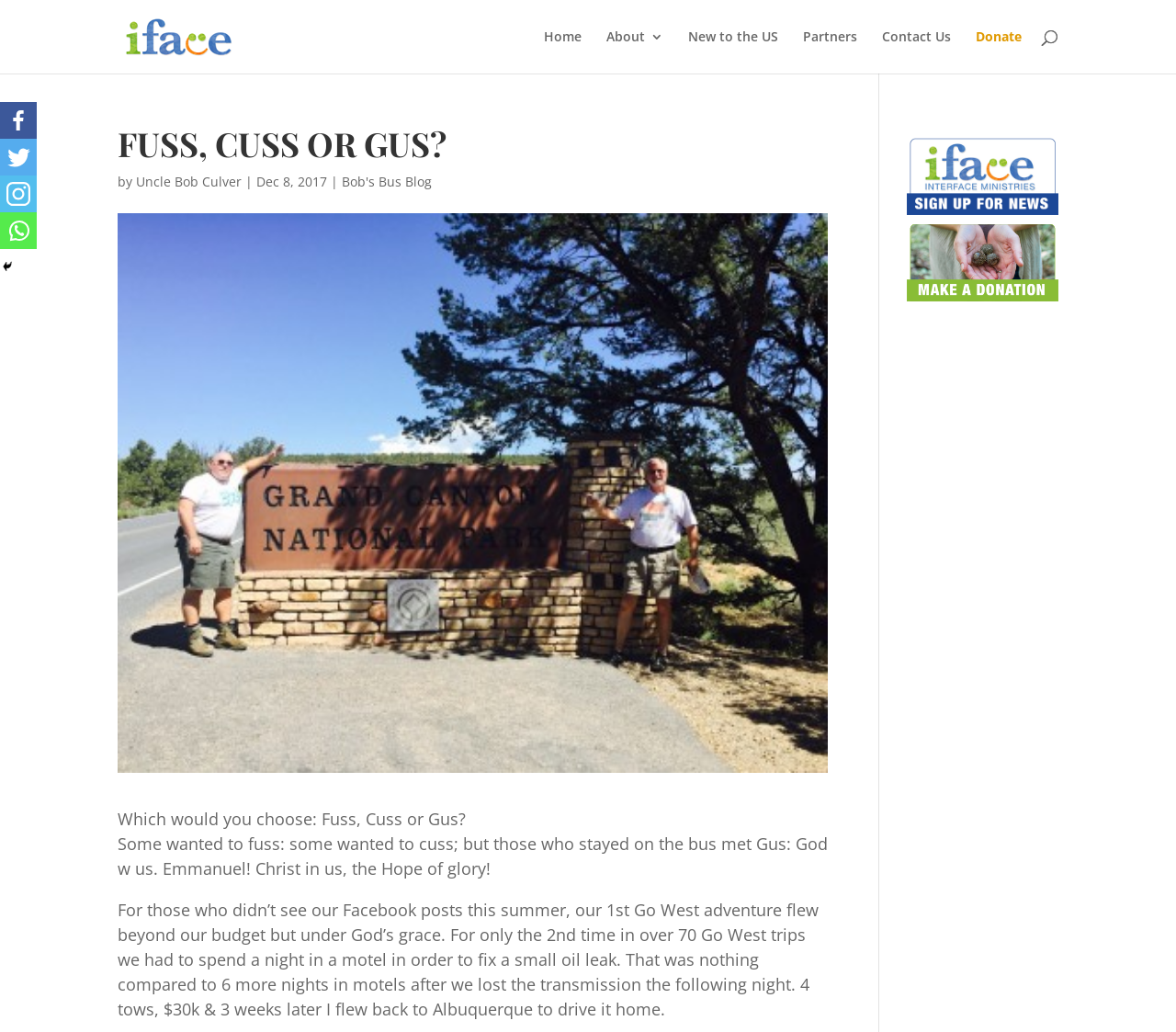Please find the main title text of this webpage.

FUSS, CUSS OR GUS?